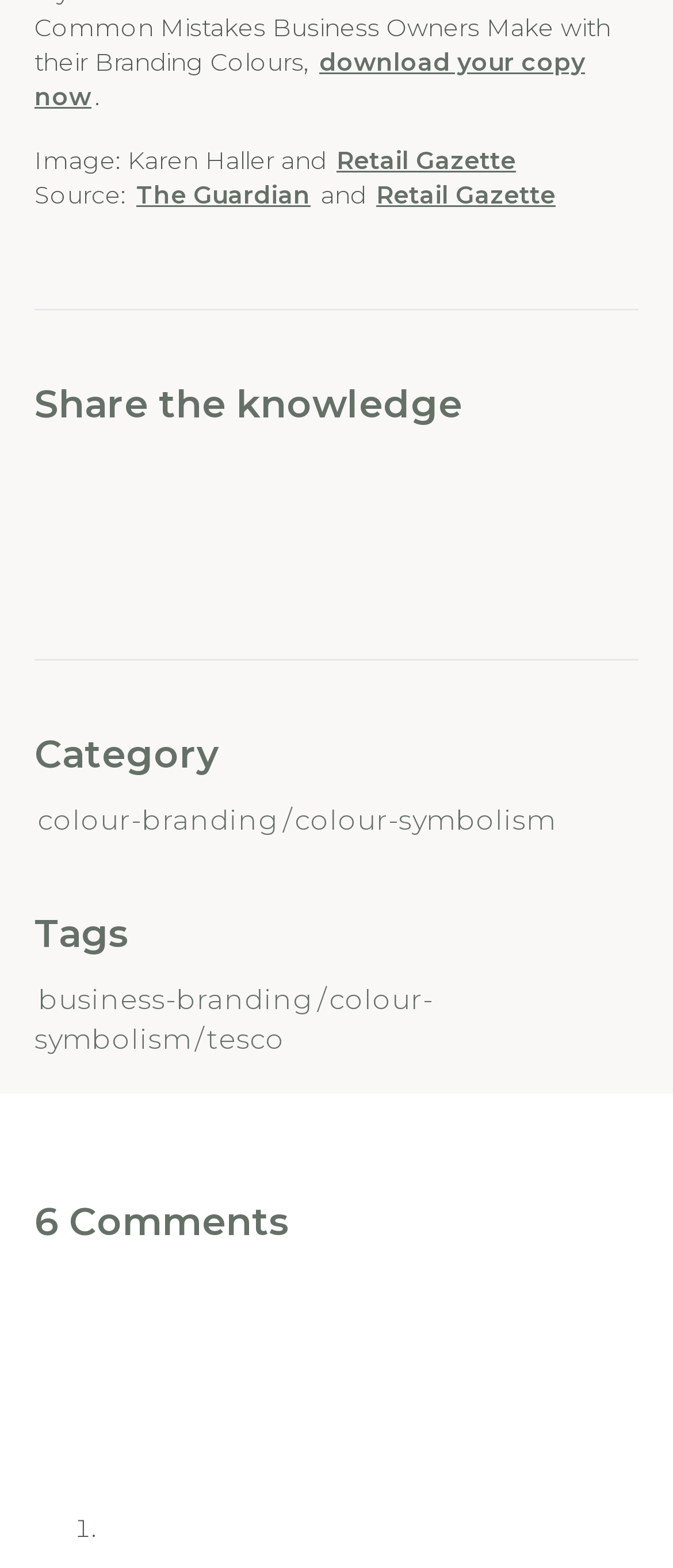Find the bounding box coordinates of the element I should click to carry out the following instruction: "view business branding".

[0.056, 0.627, 0.467, 0.648]